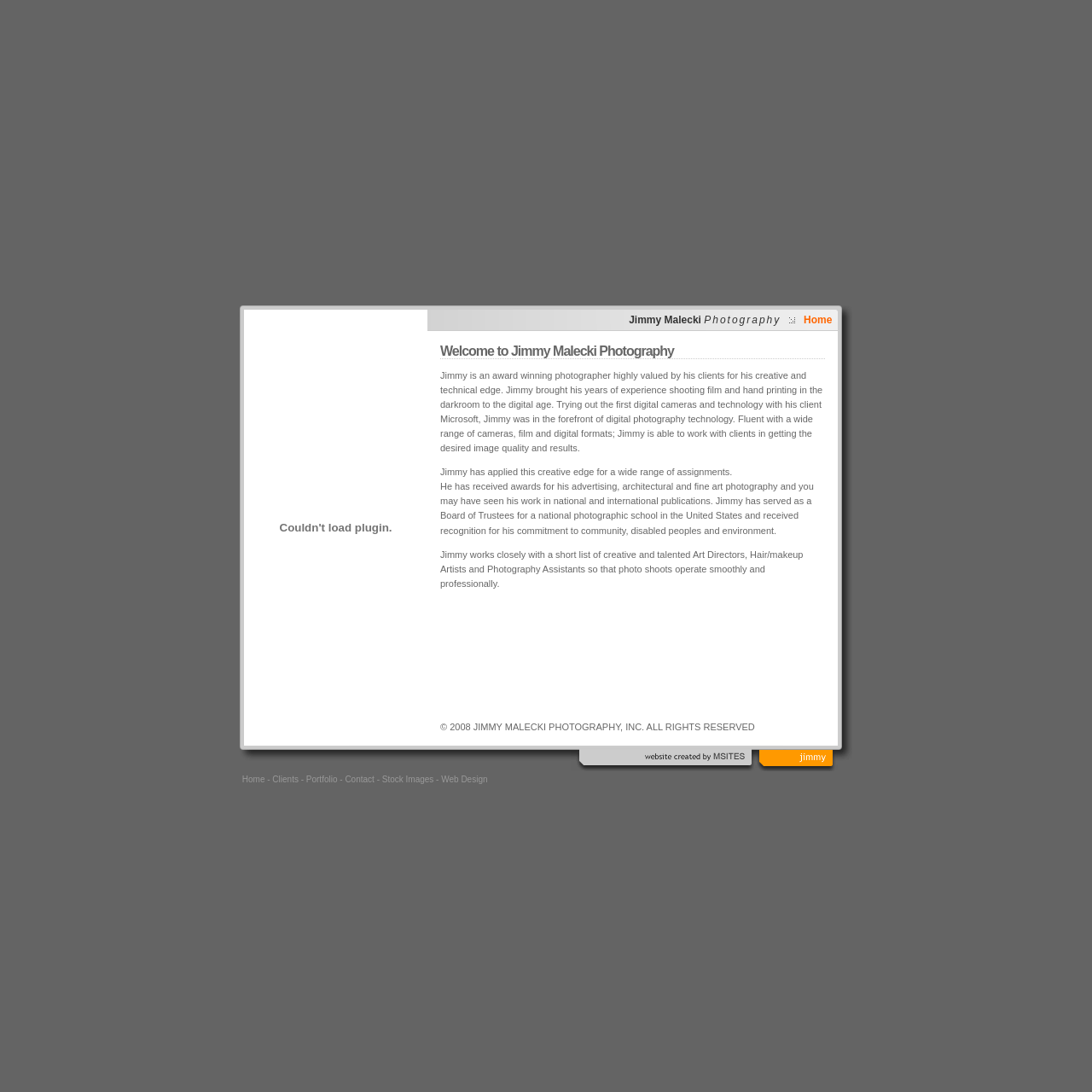Provide your answer to the question using just one word or phrase: What is the photographer's name?

Jimmy Malecki